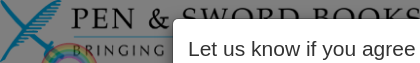Provide a comprehensive description of the image.

The image features the logo of Pen and Sword Books, a publisher known for its extensive range of titles, particularly in military history, aviation, and various nonfiction genres. The logo showcases a vibrant design that includes the signature elements of the brand, emphasizing its commitment to high-quality literature. Beneath the logo, there is a message prompting viewers to provide feedback, suggesting an interactive component aimed at engaging the audience. The overall presentation reflects the professional and inviting nature of the publishing house, inviting readers to explore their offerings.